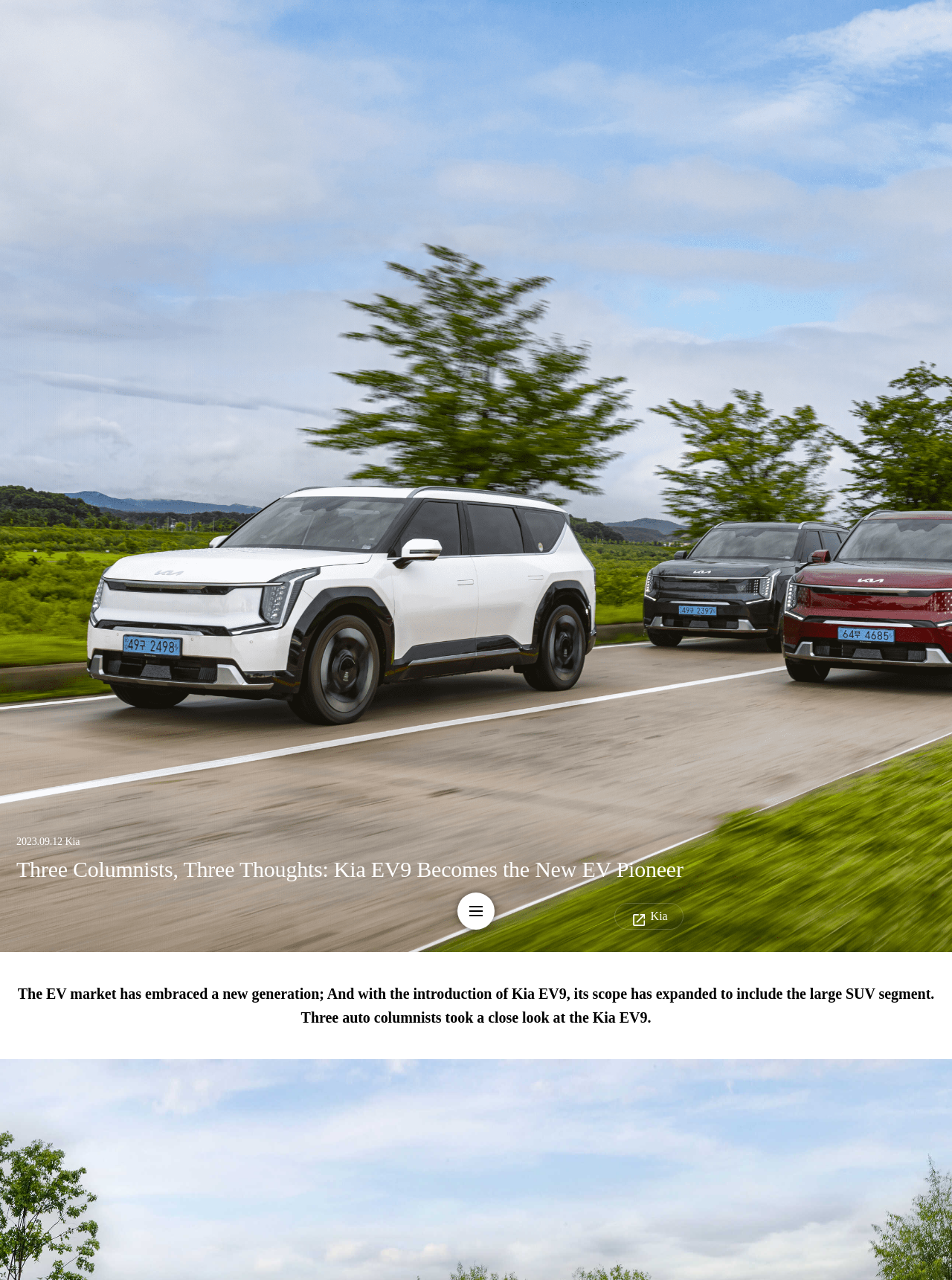Provide the bounding box coordinates for the UI element that is described by this text: "nav-menu". The coordinates should be in the form of four float numbers between 0 and 1: [left, top, right, bottom].

[0.48, 0.697, 0.52, 0.726]